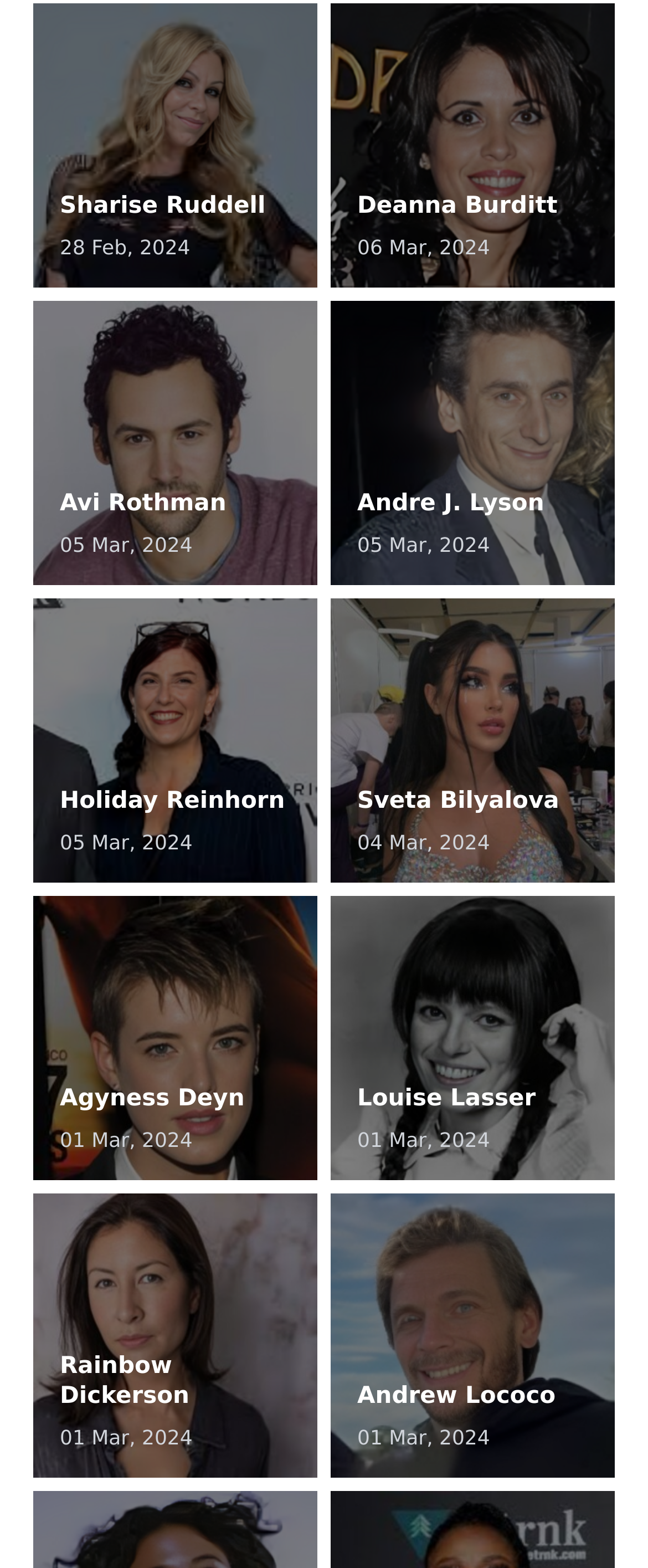Please identify the bounding box coordinates of the element I need to click to follow this instruction: "Read Andre J. Lyson's blog".

[0.51, 0.192, 0.949, 0.373]